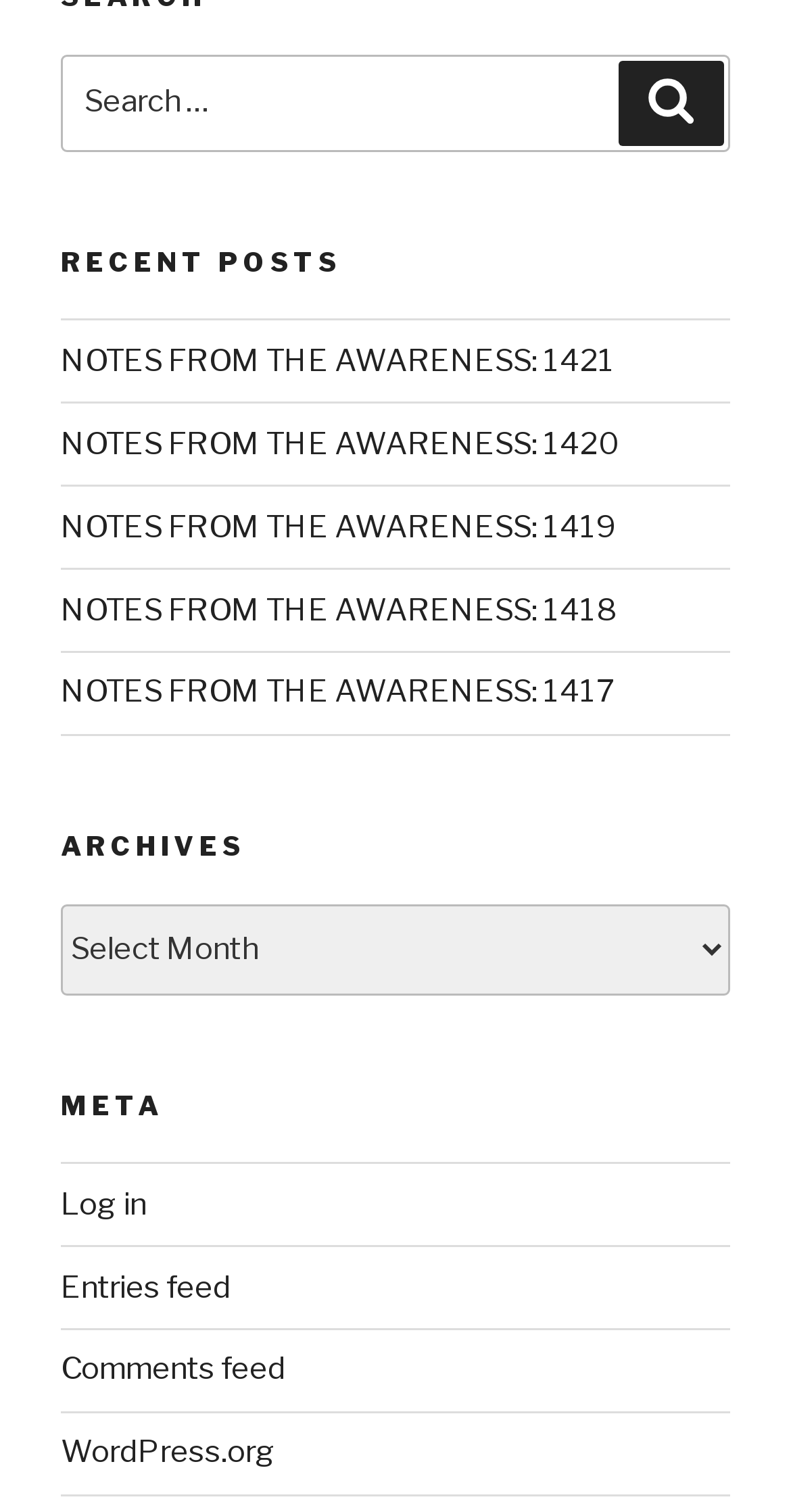Please answer the following query using a single word or phrase: 
What is the last archive year listed?

Not available